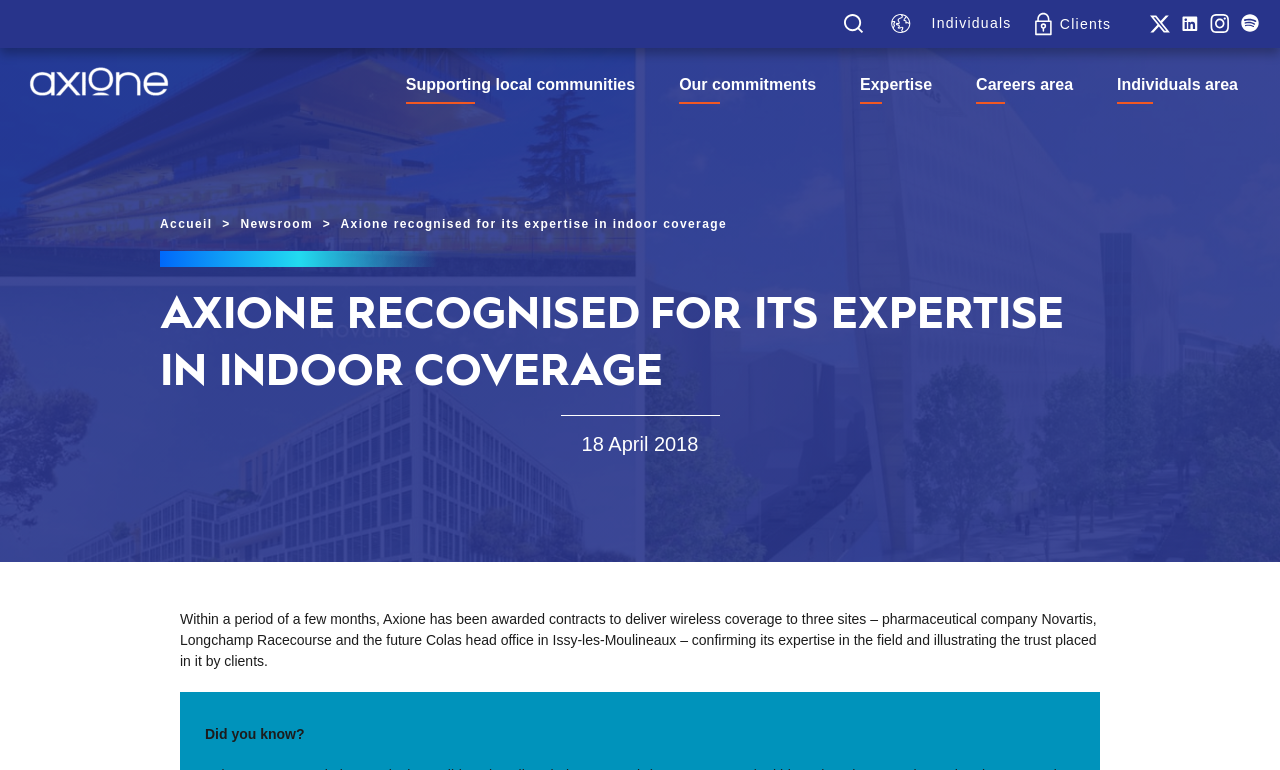Identify the bounding box coordinates necessary to click and complete the given instruction: "go to Twitter".

[0.898, 0.02, 0.914, 0.046]